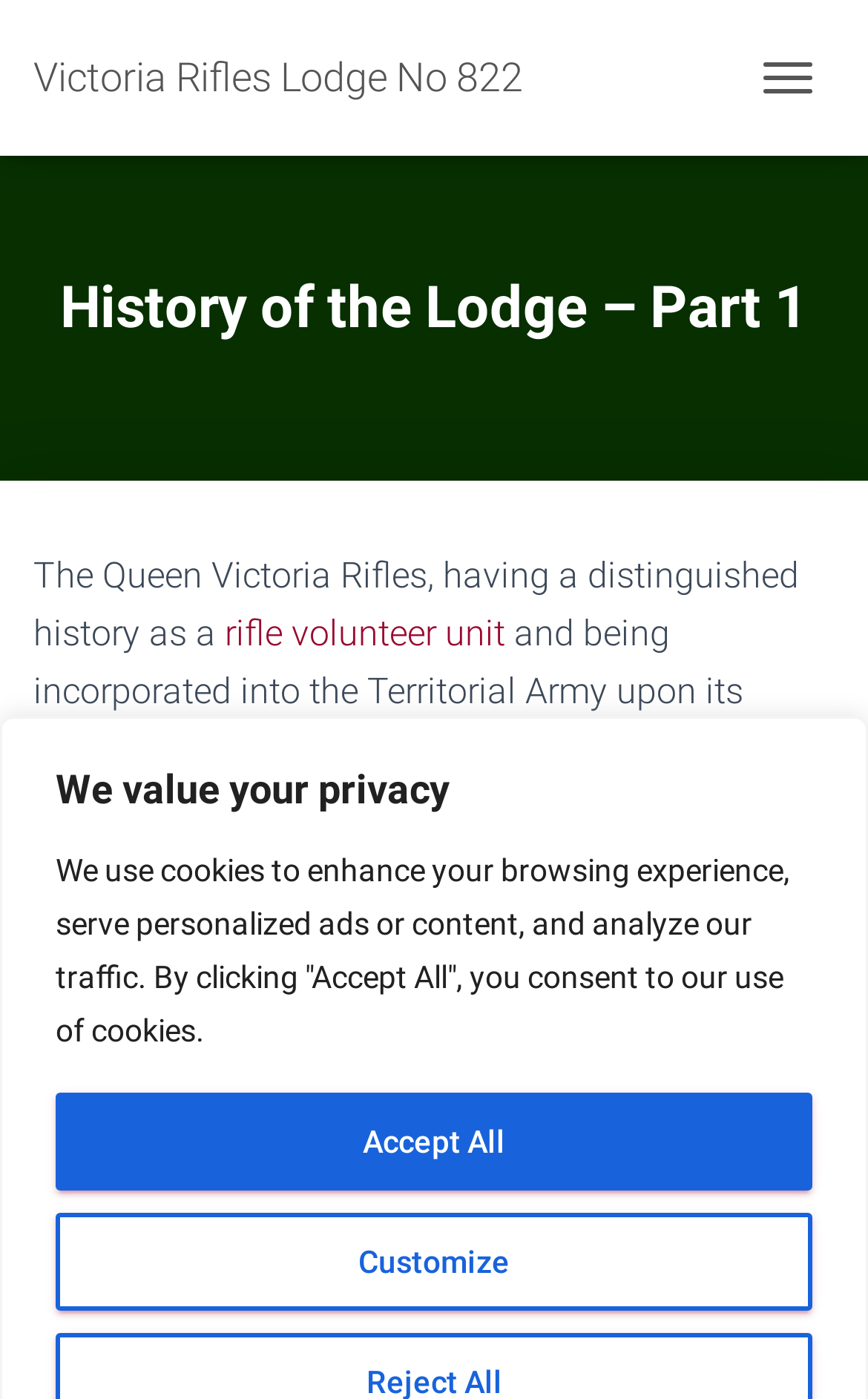What was the source of members for the Victoria Rifles Lodge?
Based on the image, give a one-word or short phrase answer.

The Queen Victoria Rifles